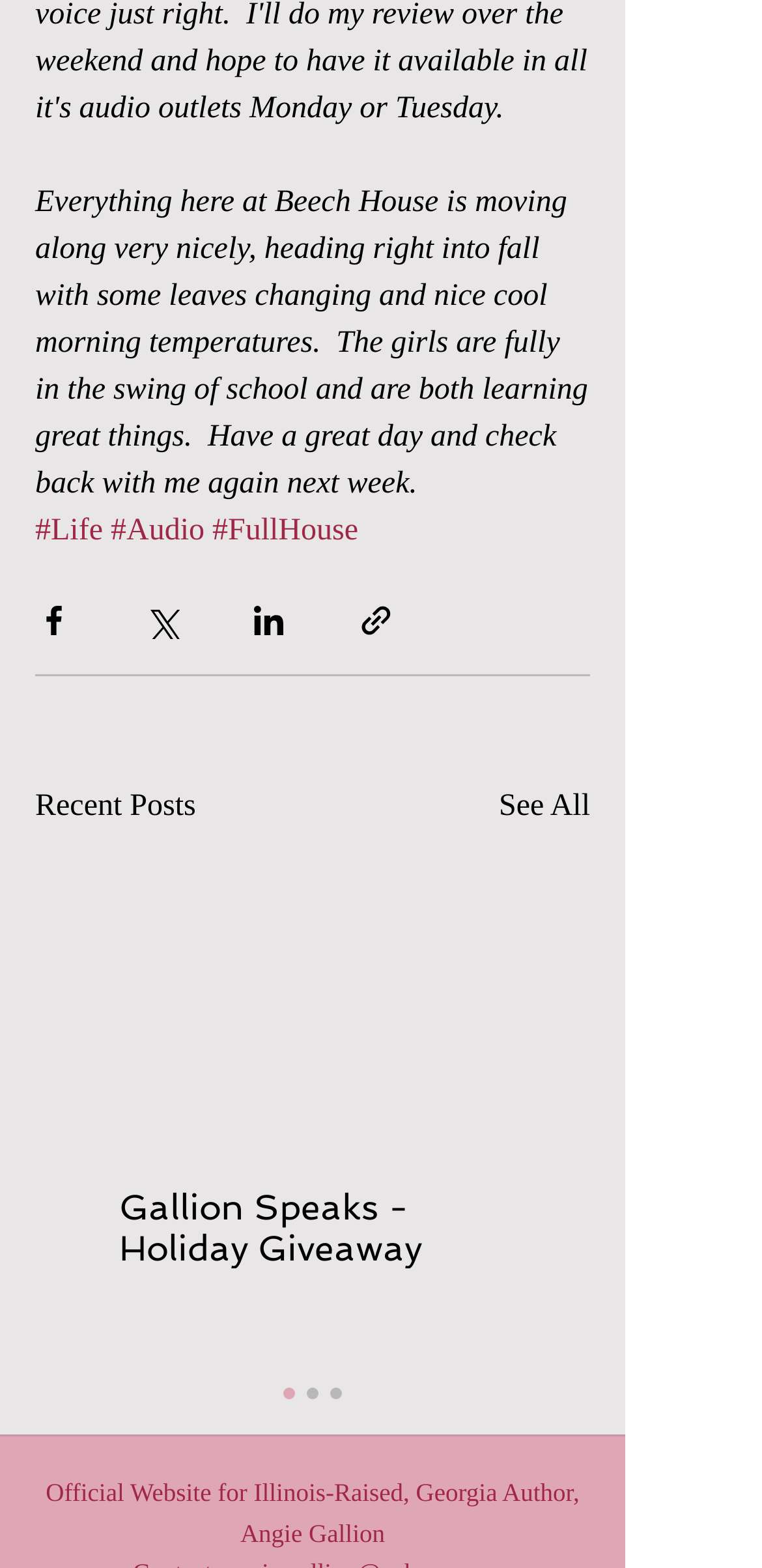Could you specify the bounding box coordinates for the clickable section to complete the following instruction: "Check the 'Official Website for Illinois-Raised, Georgia Author, Angie Gallion' heading"?

[0.026, 0.939, 0.795, 0.991]